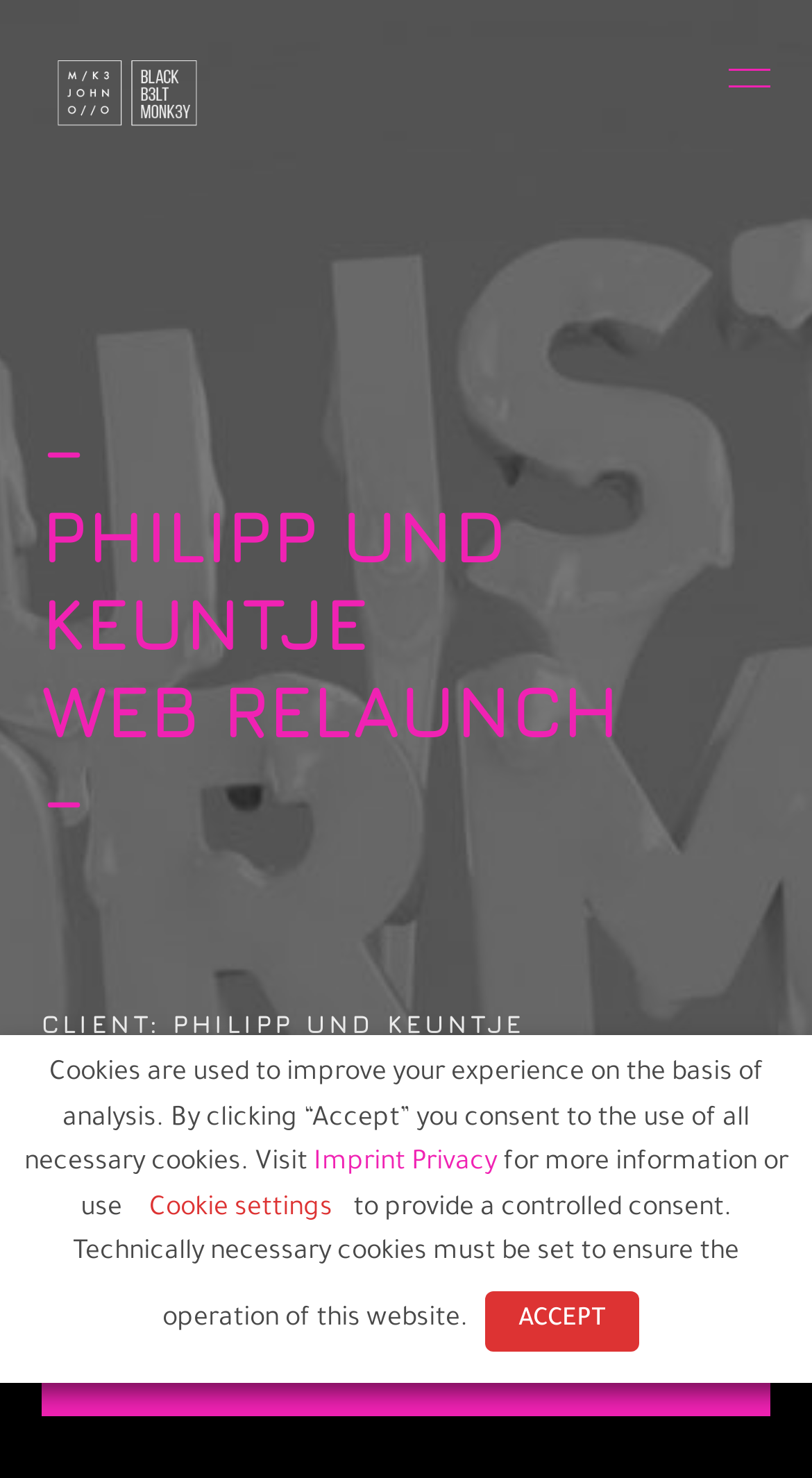Determine the bounding box for the UI element that matches this description: "Imprint Privacy".

[0.386, 0.778, 0.612, 0.798]